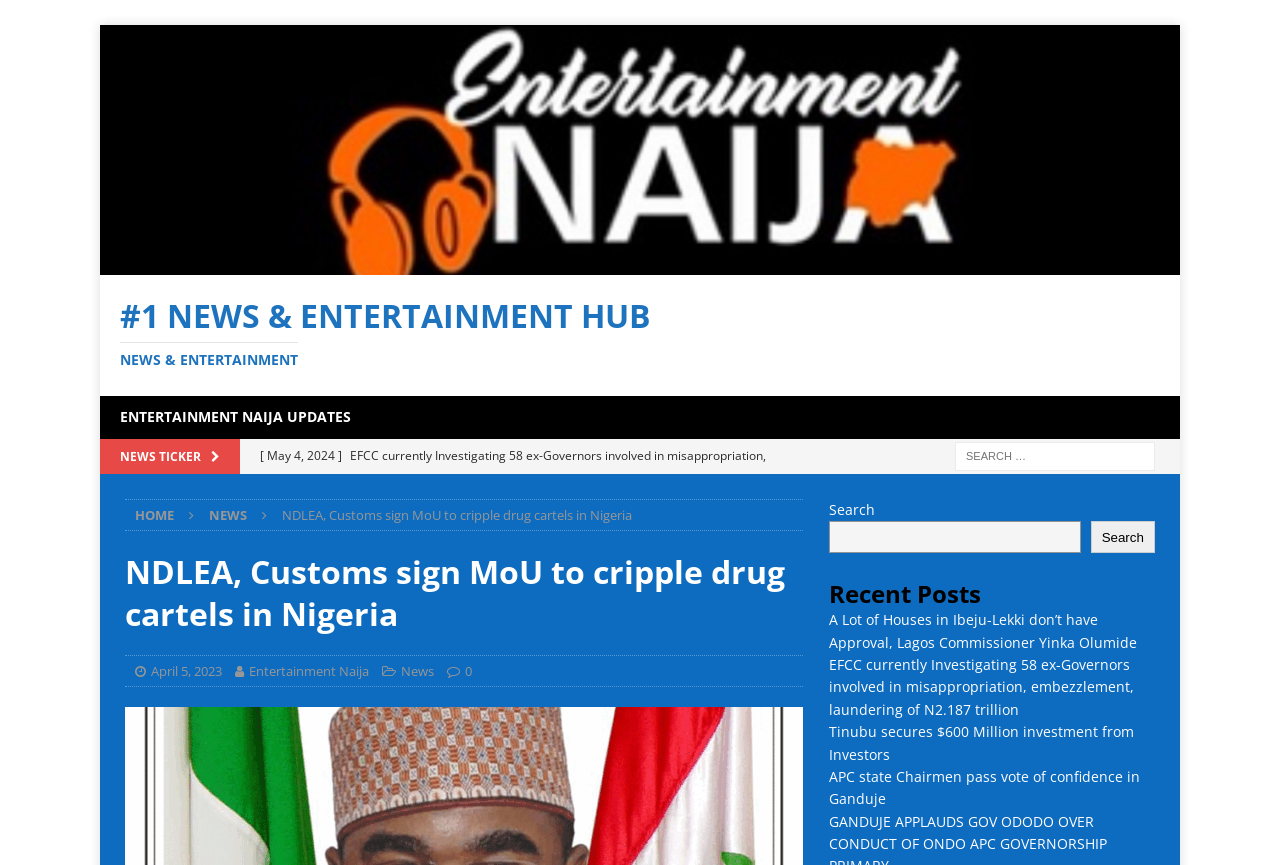Please give a short response to the question using one word or a phrase:
What is the date of the first news article?

April 5, 2023